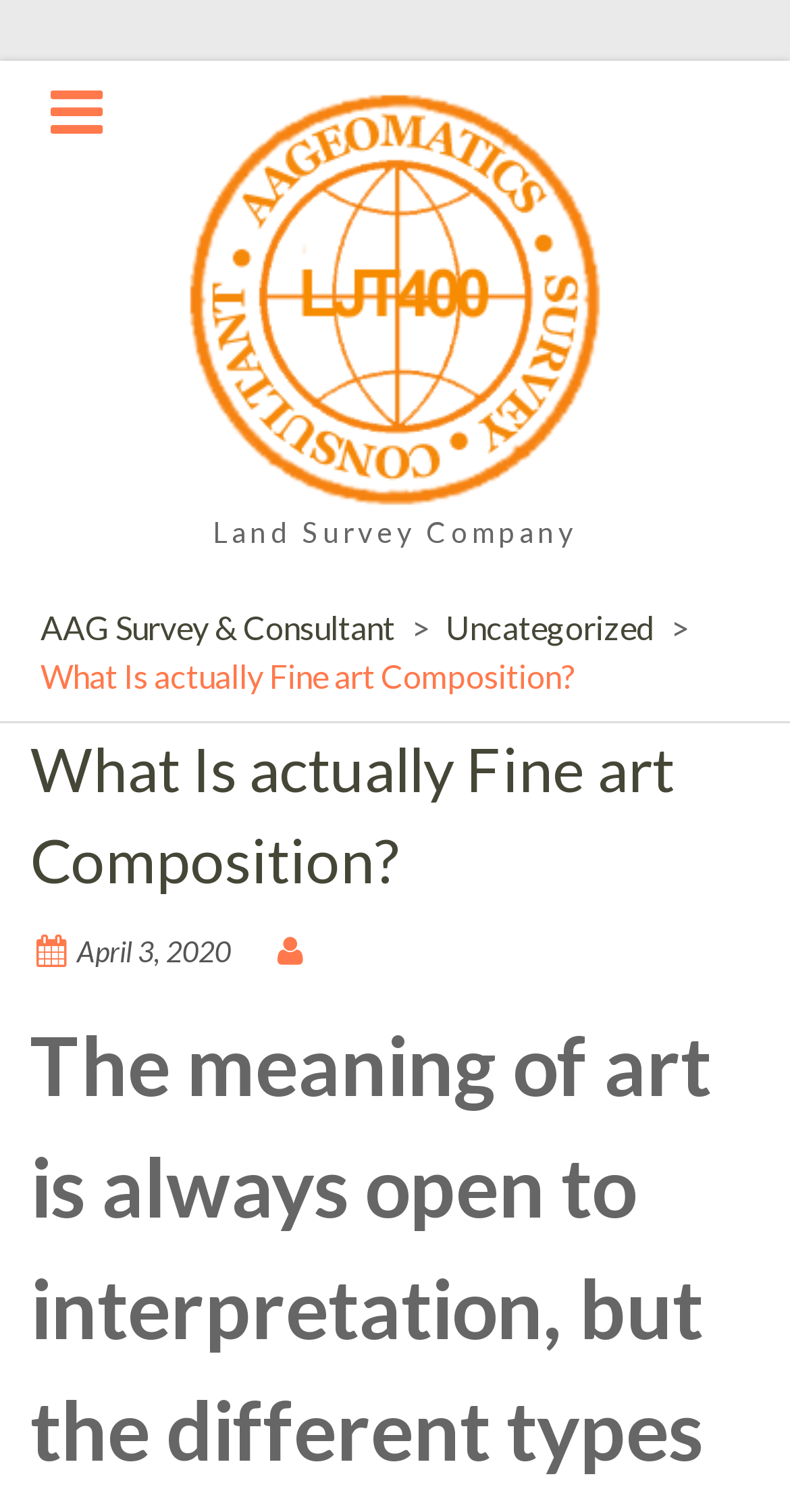Identify the bounding box for the described UI element: "Uncategorized".

[0.564, 0.402, 0.828, 0.427]